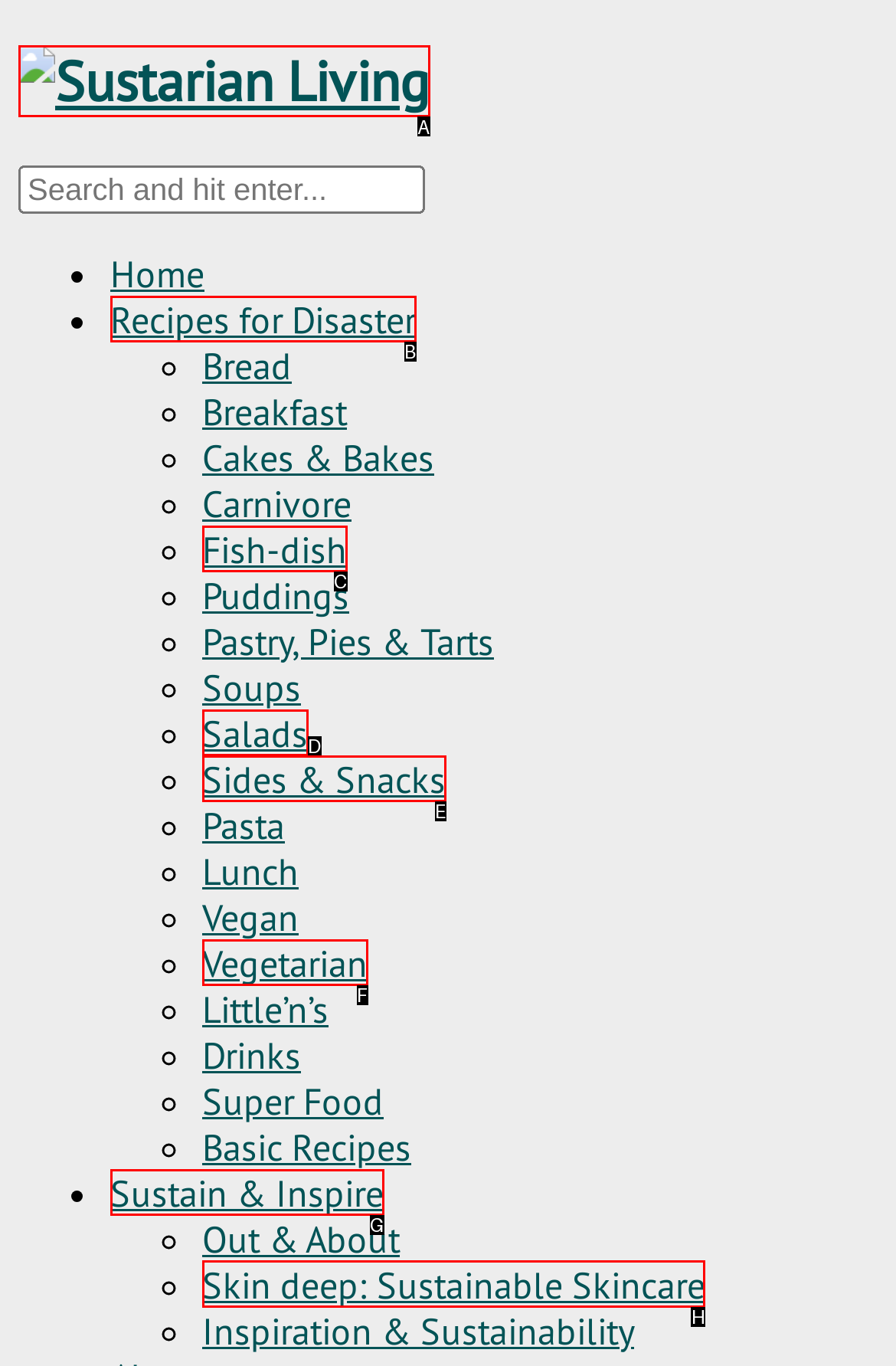Determine which HTML element to click on in order to complete the action: Read about sustainable skincare.
Reply with the letter of the selected option.

H